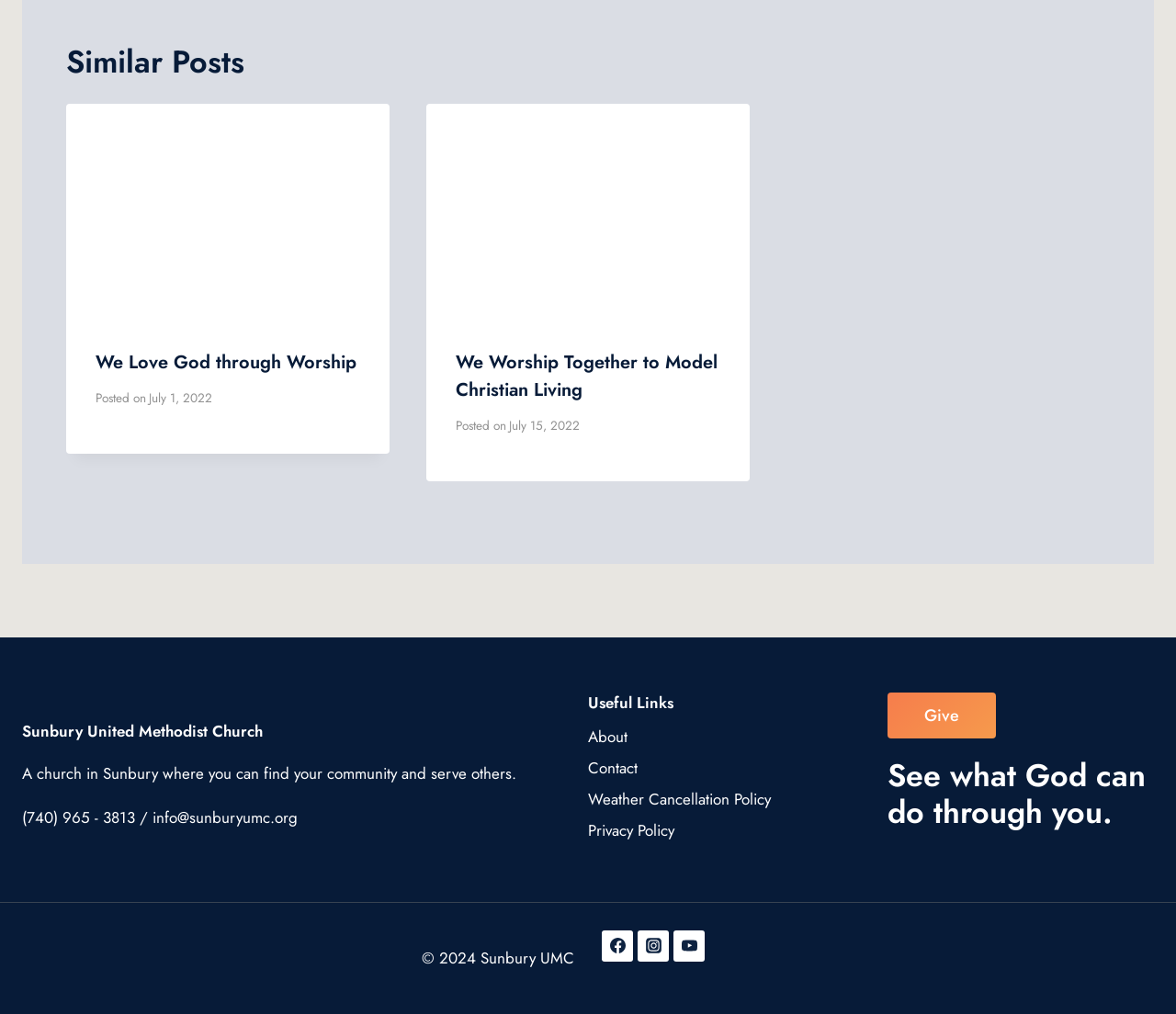Select the bounding box coordinates of the element I need to click to carry out the following instruction: "Click on 'We Love God through Worship'".

[0.056, 0.102, 0.331, 0.315]